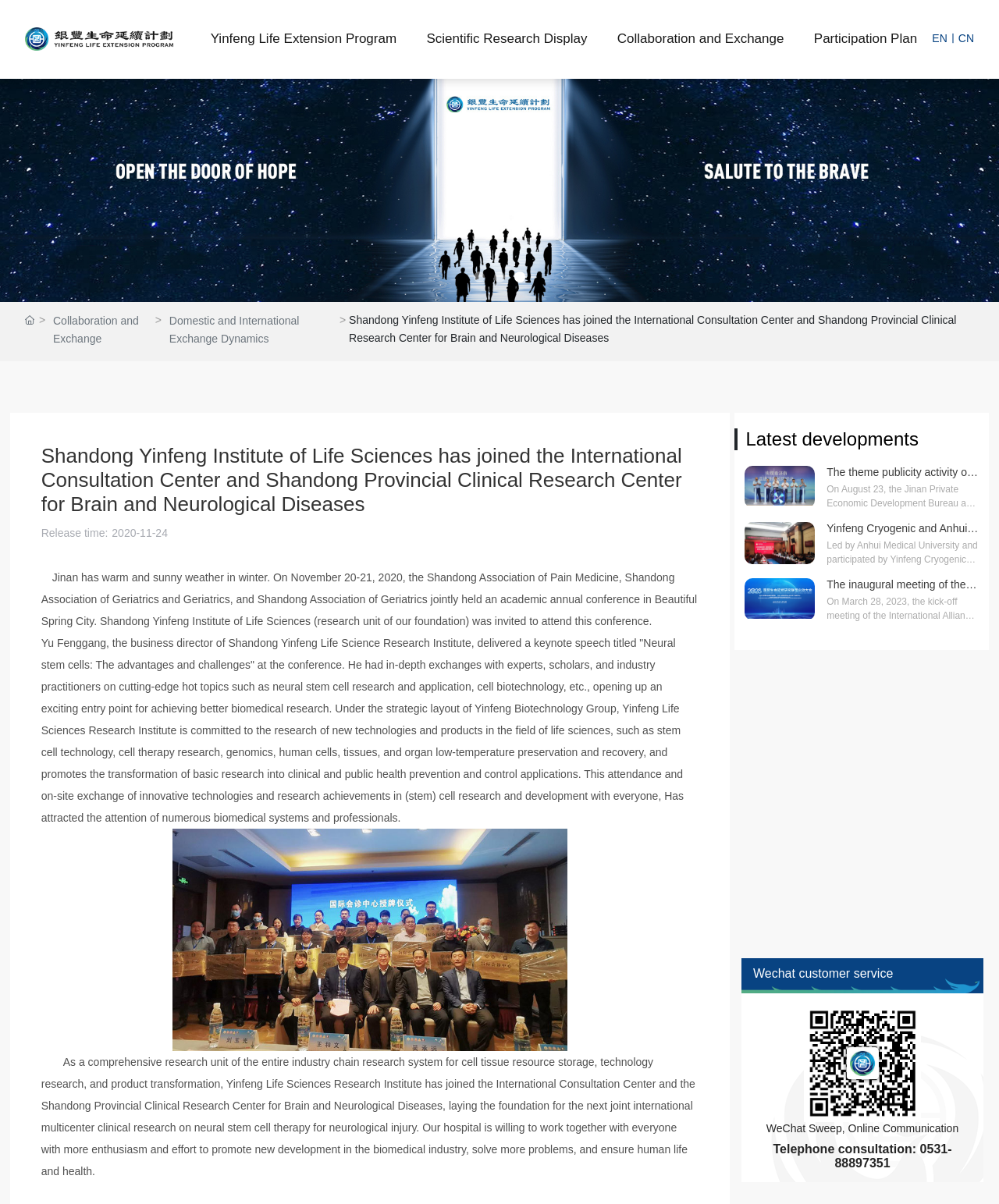Find the bounding box coordinates of the clickable region needed to perform the following instruction: "Open the search bar". The coordinates should be provided as four float numbers between 0 and 1, i.e., [left, top, right, bottom].

None